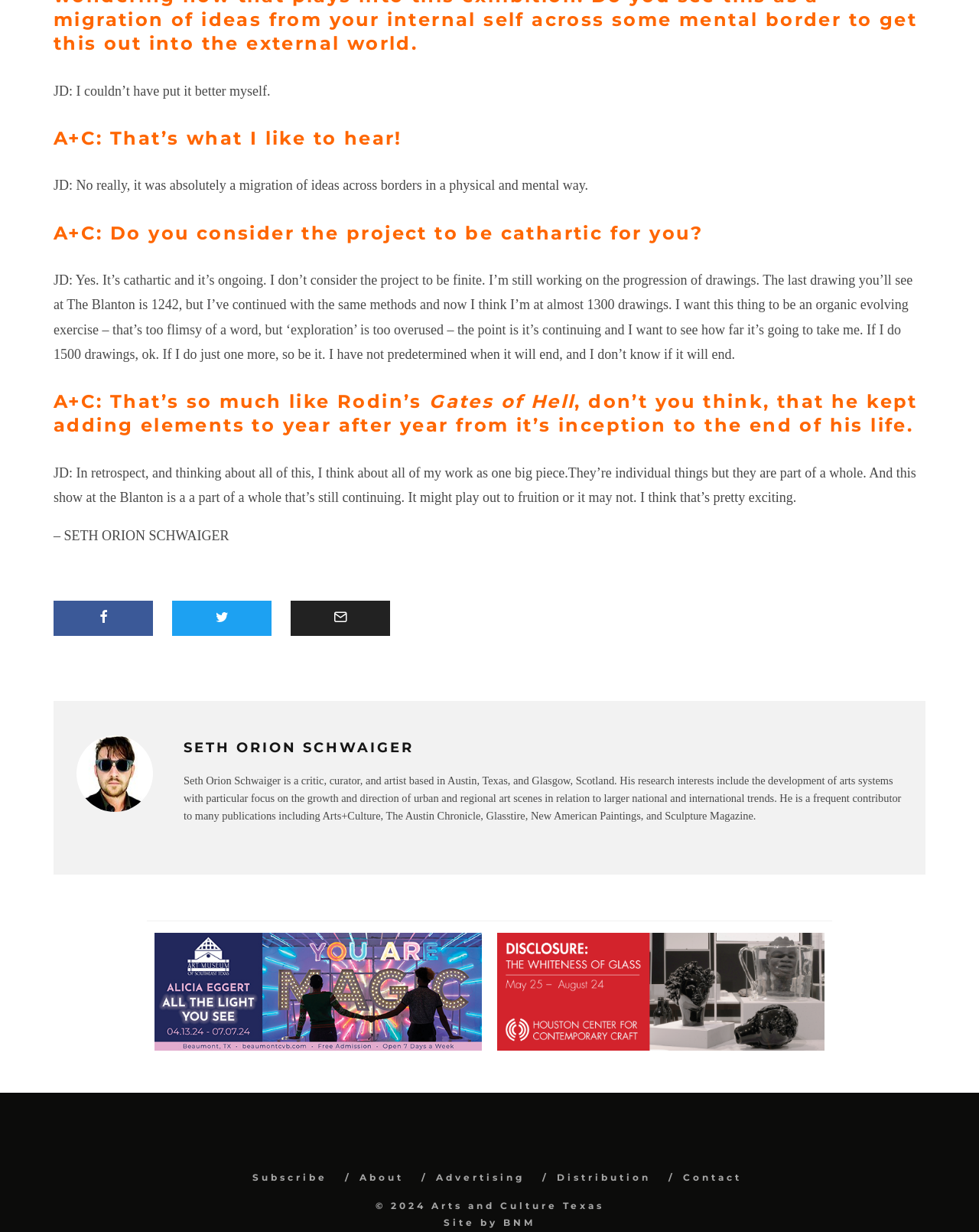Please respond to the question with a concise word or phrase:
What is the name of the author of the article?

SETH ORION SCHWAIGER